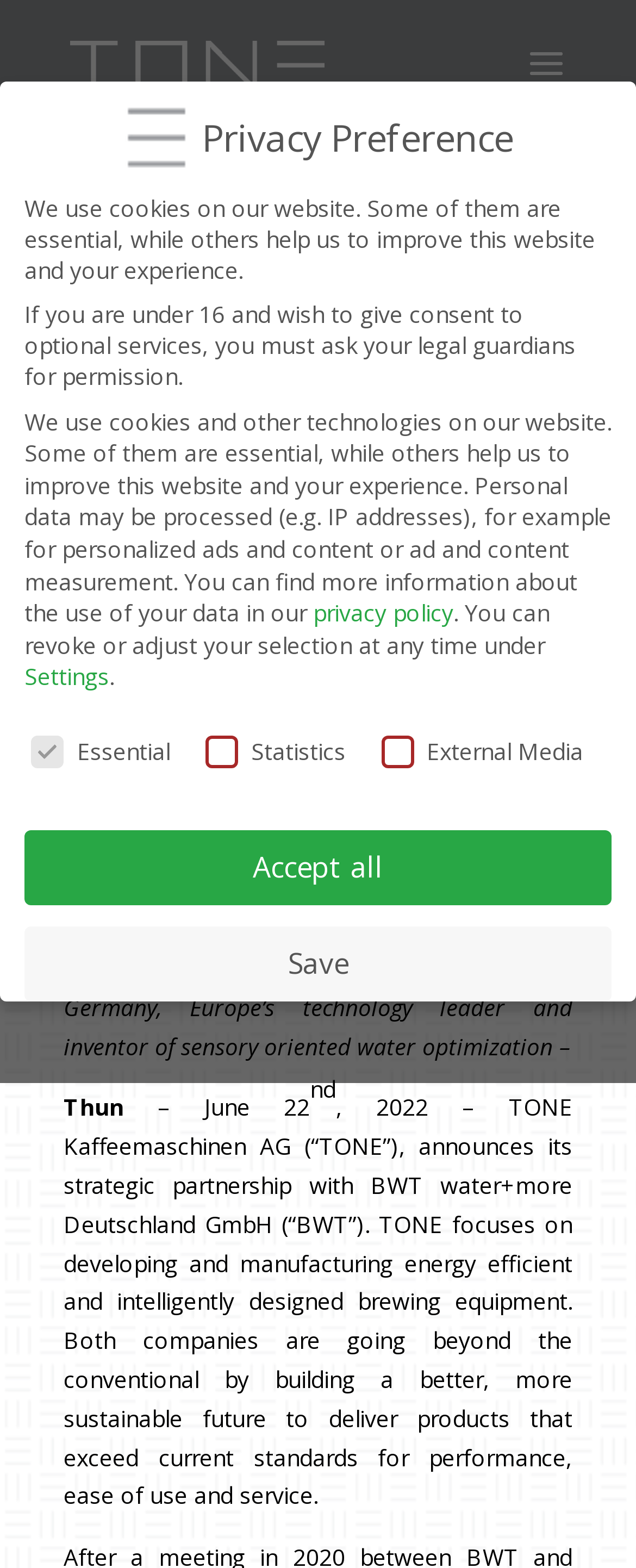Determine the main heading of the webpage and generate its text.

Advice: Strategic Partnership